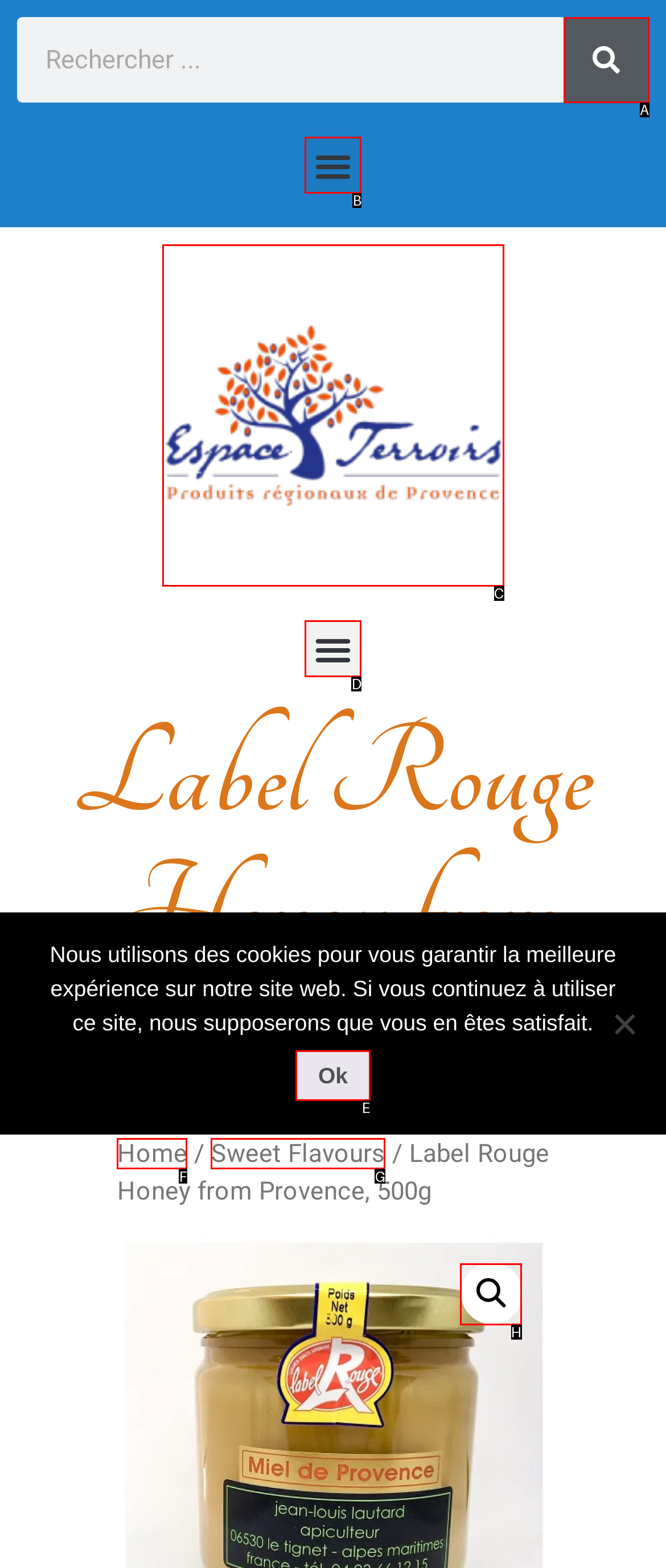Specify which element within the red bounding boxes should be clicked for this task: Zoom in the product Respond with the letter of the correct option.

H